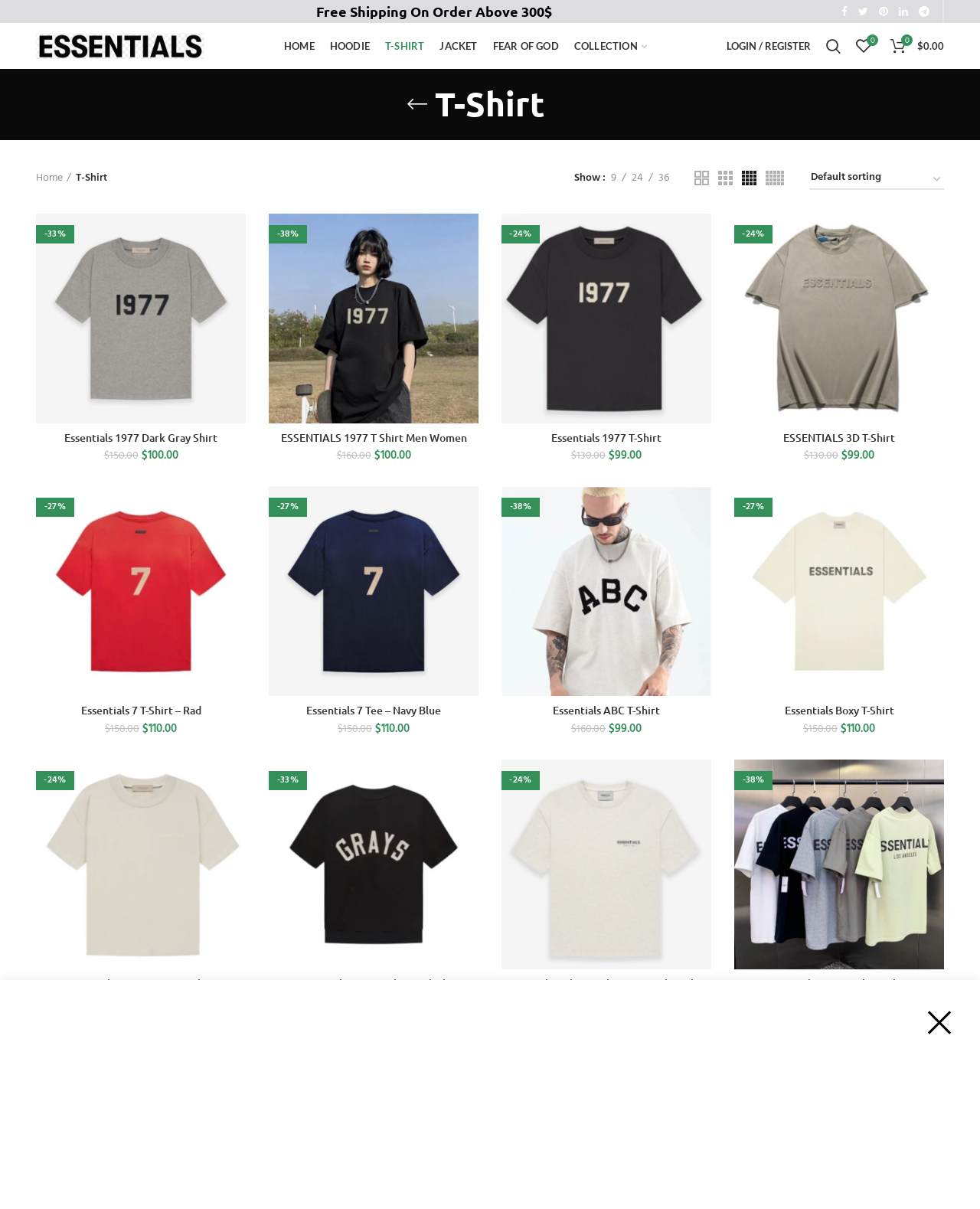Give a succinct answer to this question in a single word or phrase: 
What is the function of the 'My Wishlist' link?

To view wishlist